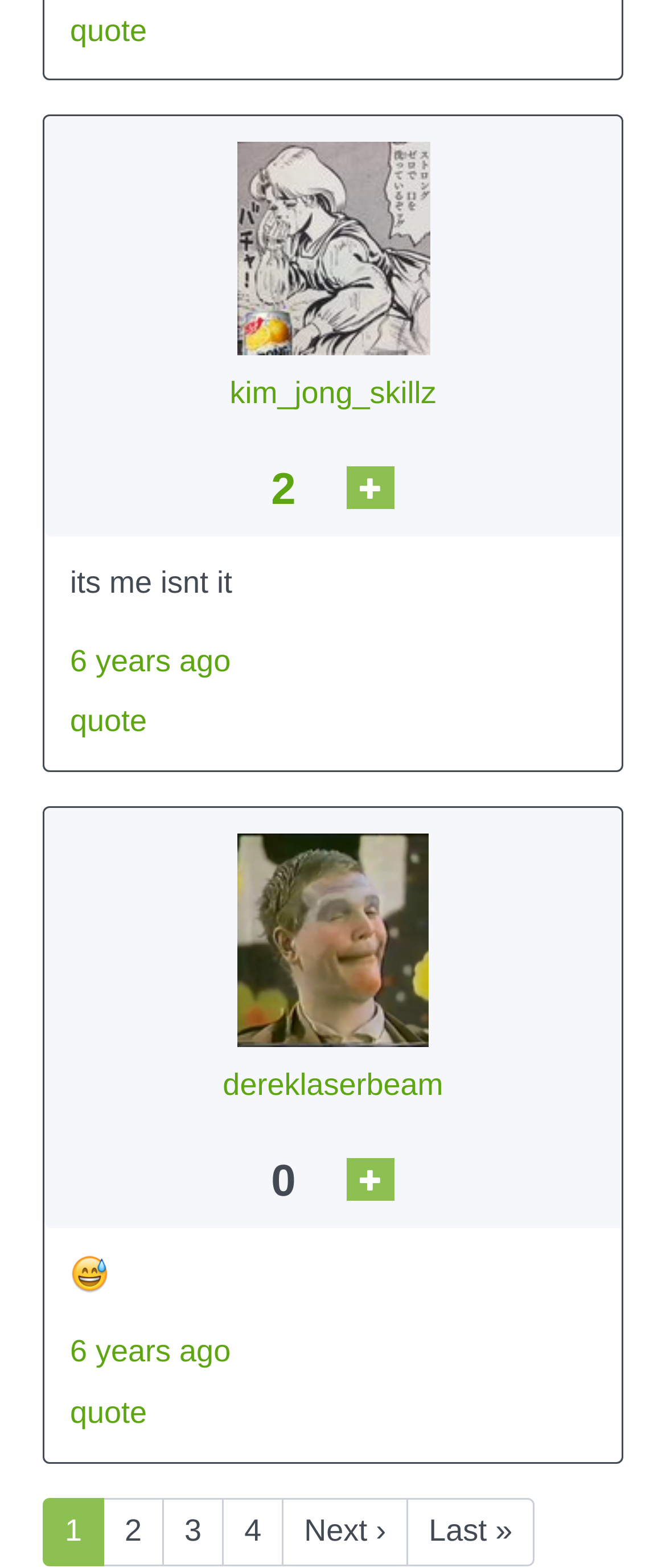Determine the bounding box coordinates of the clickable region to carry out the instruction: "go to page 2".

[0.154, 0.955, 0.246, 0.998]